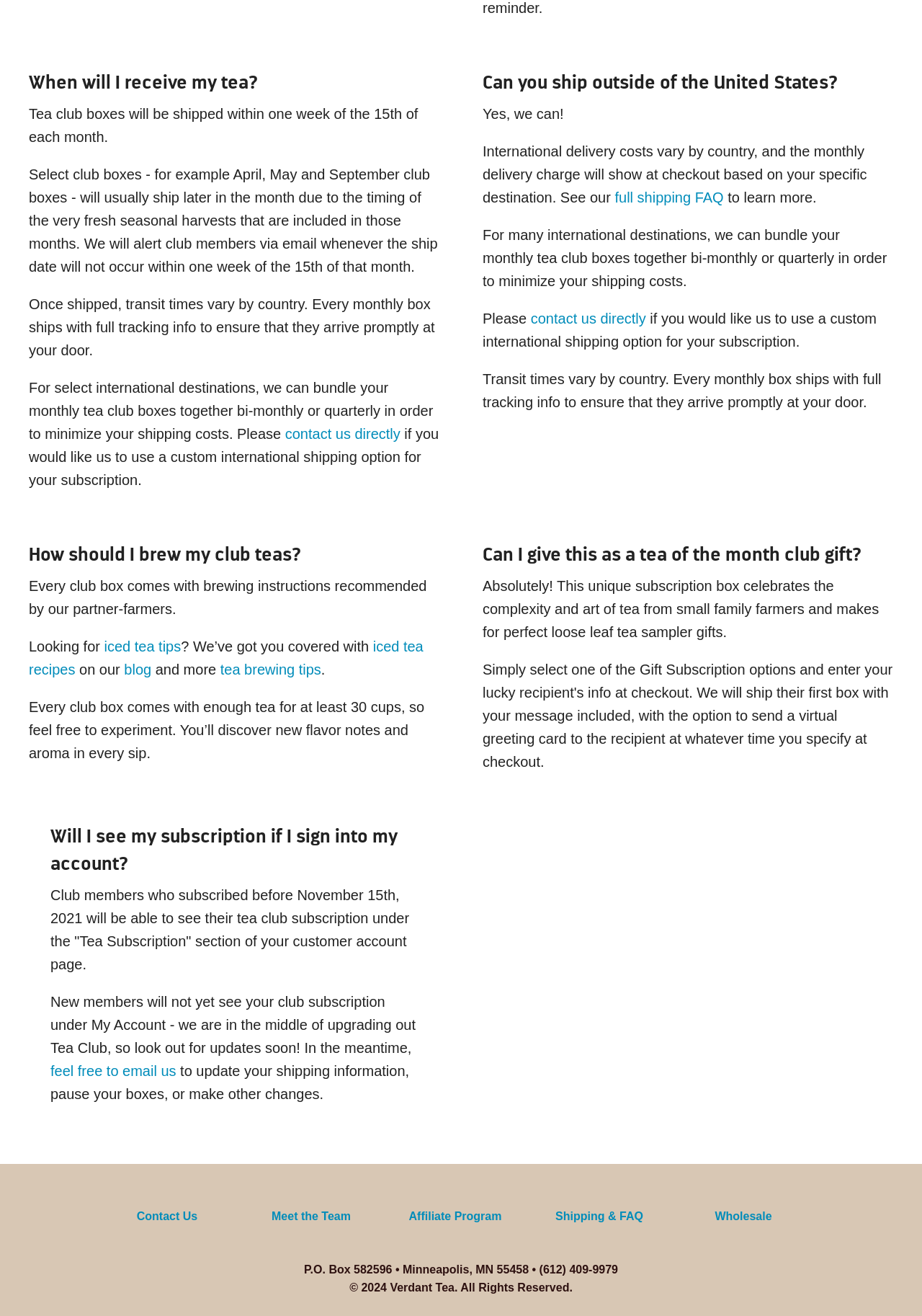Please provide the bounding box coordinate of the region that matches the element description: feel free to email us. Coordinates should be in the format (top-left x, top-left y, bottom-right x, bottom-right y) and all values should be between 0 and 1.

[0.055, 0.808, 0.191, 0.82]